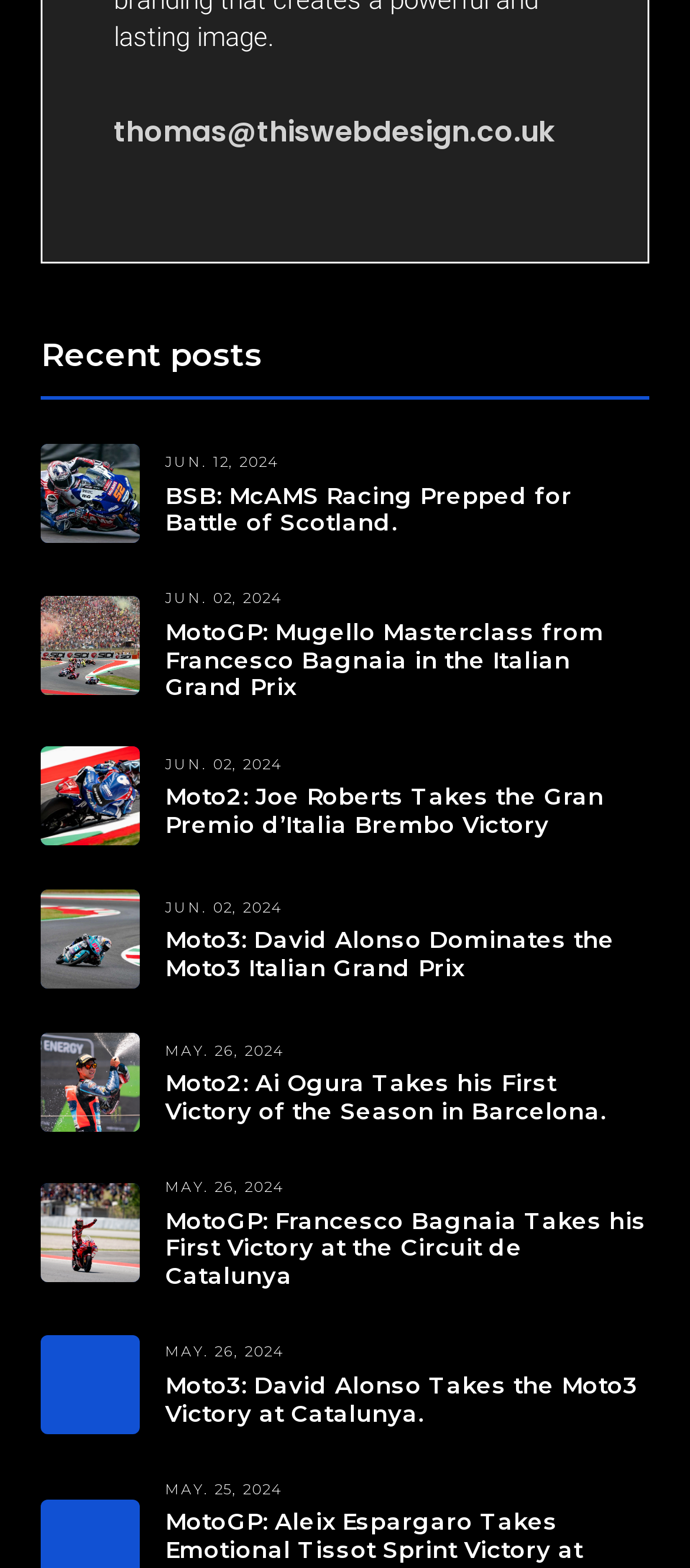Locate the coordinates of the bounding box for the clickable region that fulfills this instruction: "view recent posts".

[0.06, 0.213, 0.94, 0.242]